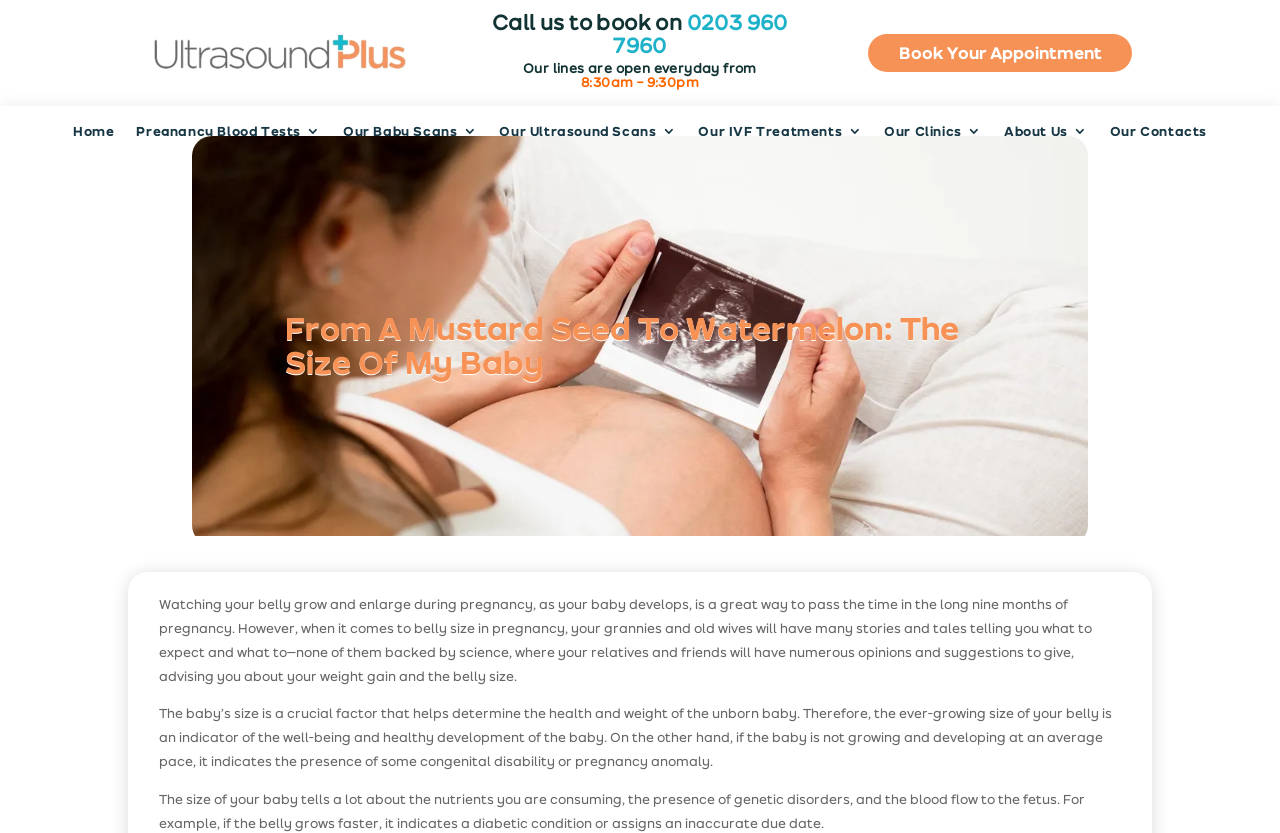Based on the element description, predict the bounding box coordinates (top-left x, top-left y, bottom-right x, bottom-right y) for the UI element in the screenshot: Our IVF Treatments

[0.548, 0.149, 0.673, 0.176]